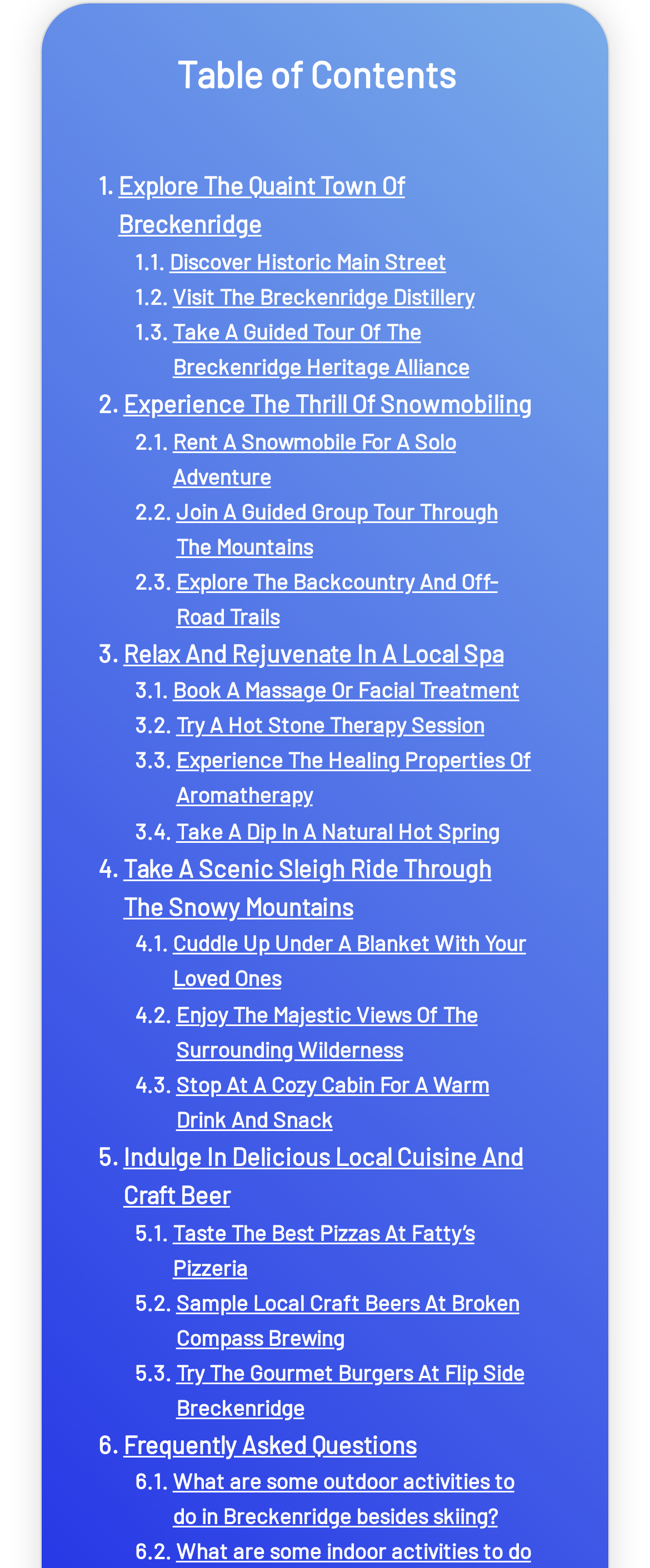Answer the following inquiry with a single word or phrase:
What is the last link on the webpage?

What are some outdoor activities to do in Breckenridge besides skiing?